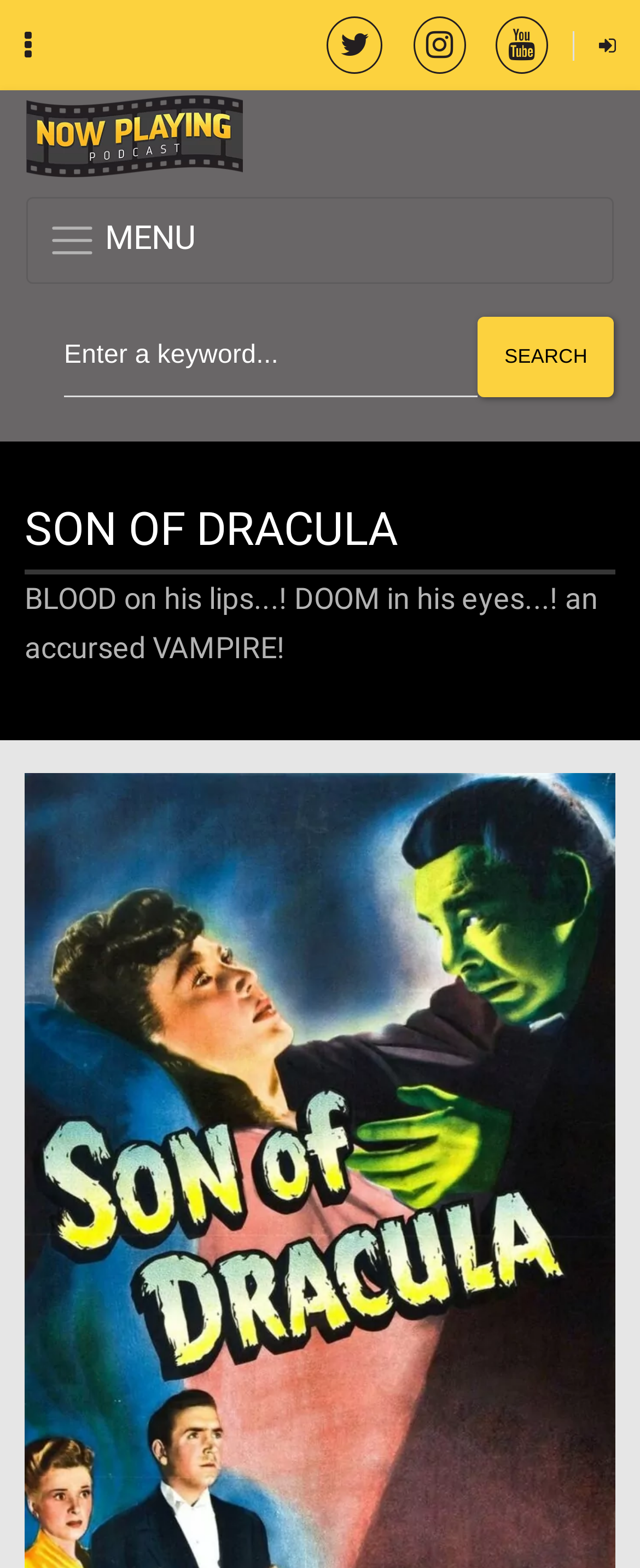Using the information in the image, could you please answer the following question in detail:
What is the theme of the podcast?

The theme of the podcast can be inferred to be related to vampires, as the title of the podcast is 'Son of Dracula' and the tagline mentions 'an accursed VAMPIRE'.